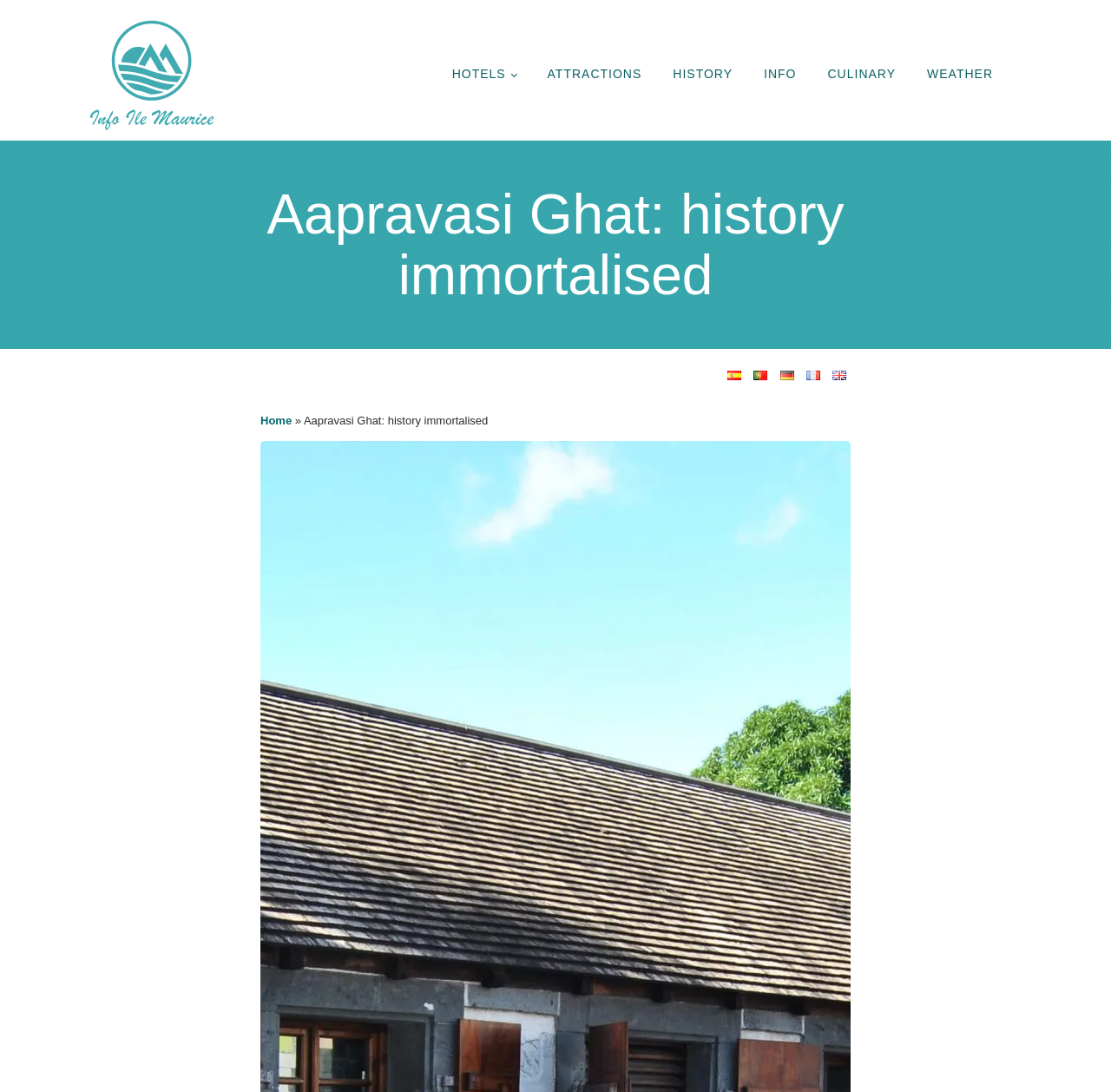Is there a link to the homepage?
Refer to the image and respond with a one-word or short-phrase answer.

Yes